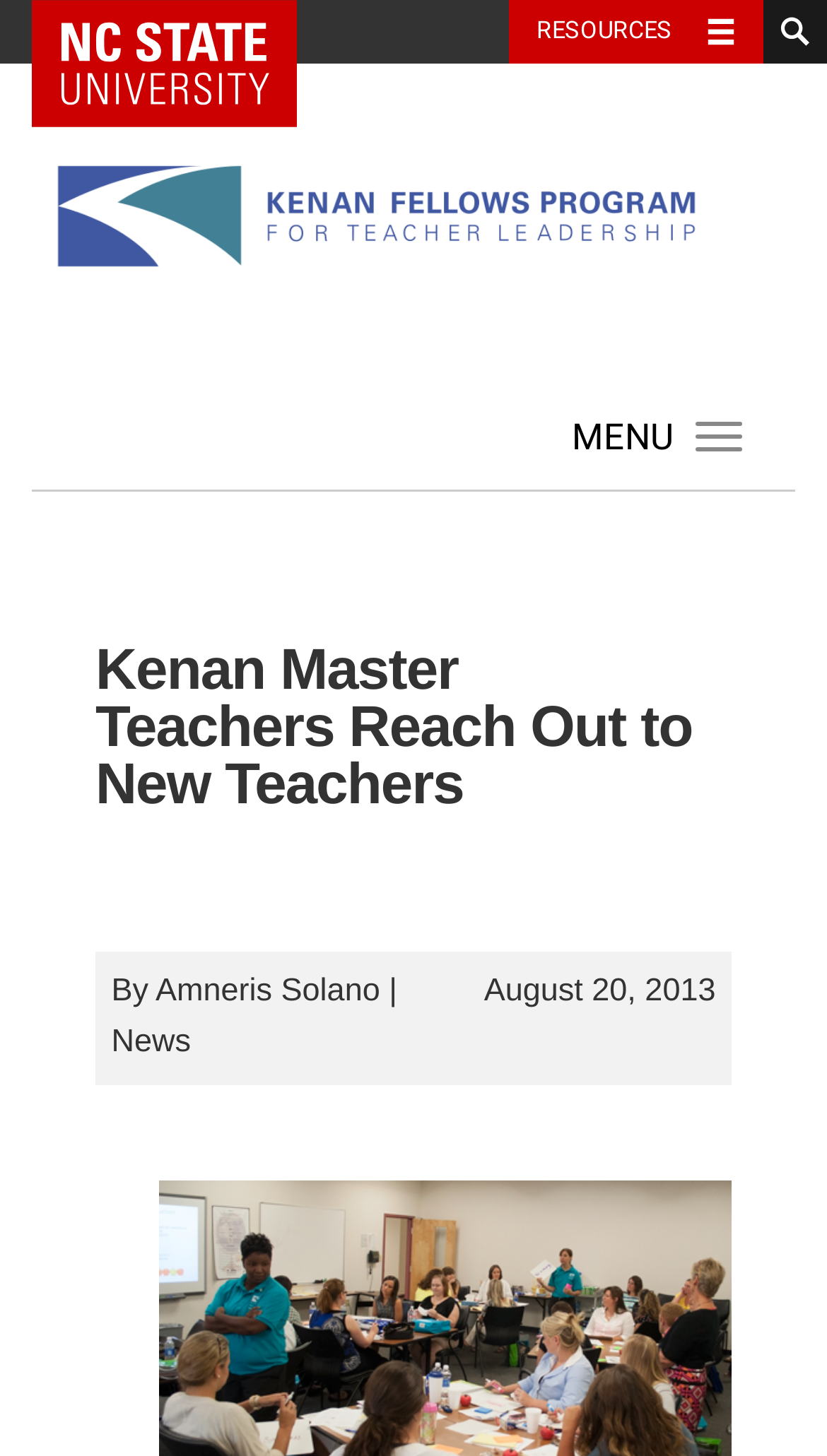When was the article published?
Using the visual information, respond with a single word or phrase.

August 20, 2013